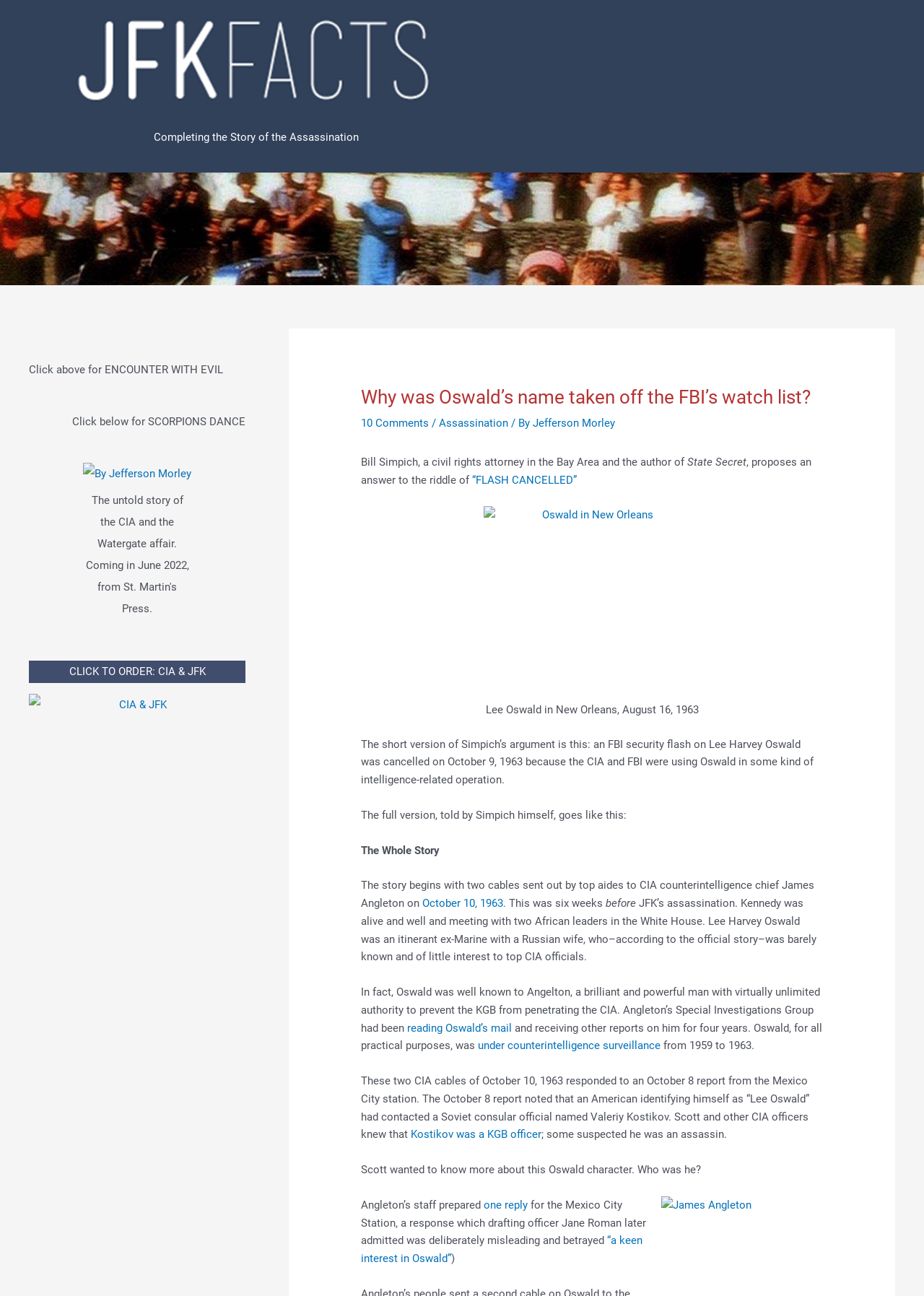Locate and extract the headline of this webpage.

Why was Oswald’s name taken off the FBI’s watch list?